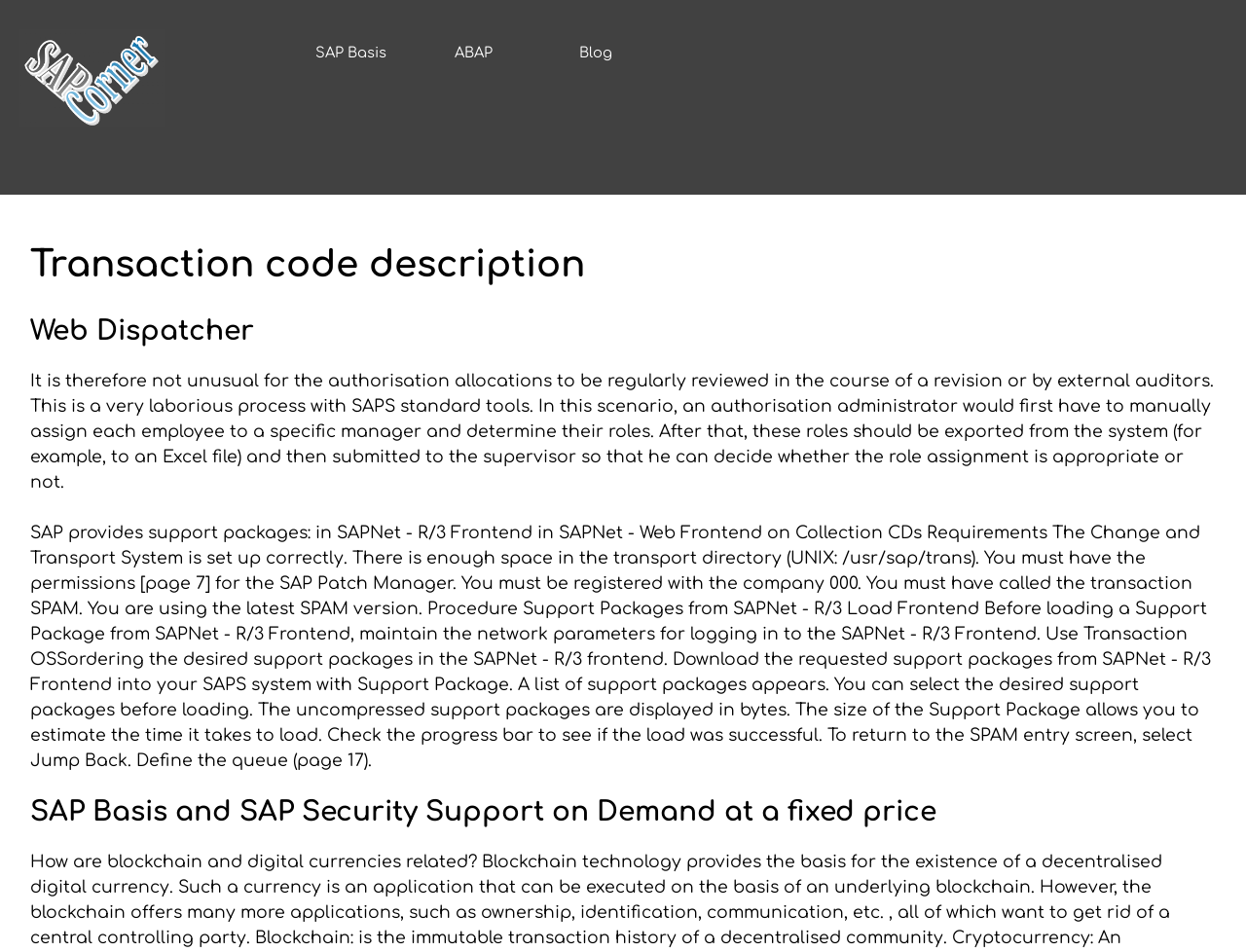Generate a thorough explanation of the webpage's elements.

The webpage is about SAP Basis transaction code description. At the top, there are three links aligned horizontally, labeled "SAP Basis", "ABAP", and "Blog", which are likely navigation links. Below these links, there is a section with a logo image labeled "SAP Basis" on the left, accompanied by a link with the same label. 

To the right of the logo, there is a heading "Transaction code description" followed by a subheading "Web Dispatcher". Below these headings, there is a lengthy paragraph of text that discusses the laborious process of reviewing authorization allocations in SAP systems and how an authorization administrator would typically handle this task.

Further down the page, there is another lengthy paragraph of text that provides information about SAP support packages, including the requirements, procedure, and steps to load support packages from SAPNet - R/3 Frontend. This section appears to be a tutorial or guide on how to work with support packages in SAP systems.

At the bottom of the page, there is a promotional text "SAP Basis and SAP Security Support on Demand at a fixed price", which suggests that the webpage may be related to a service or product offering.